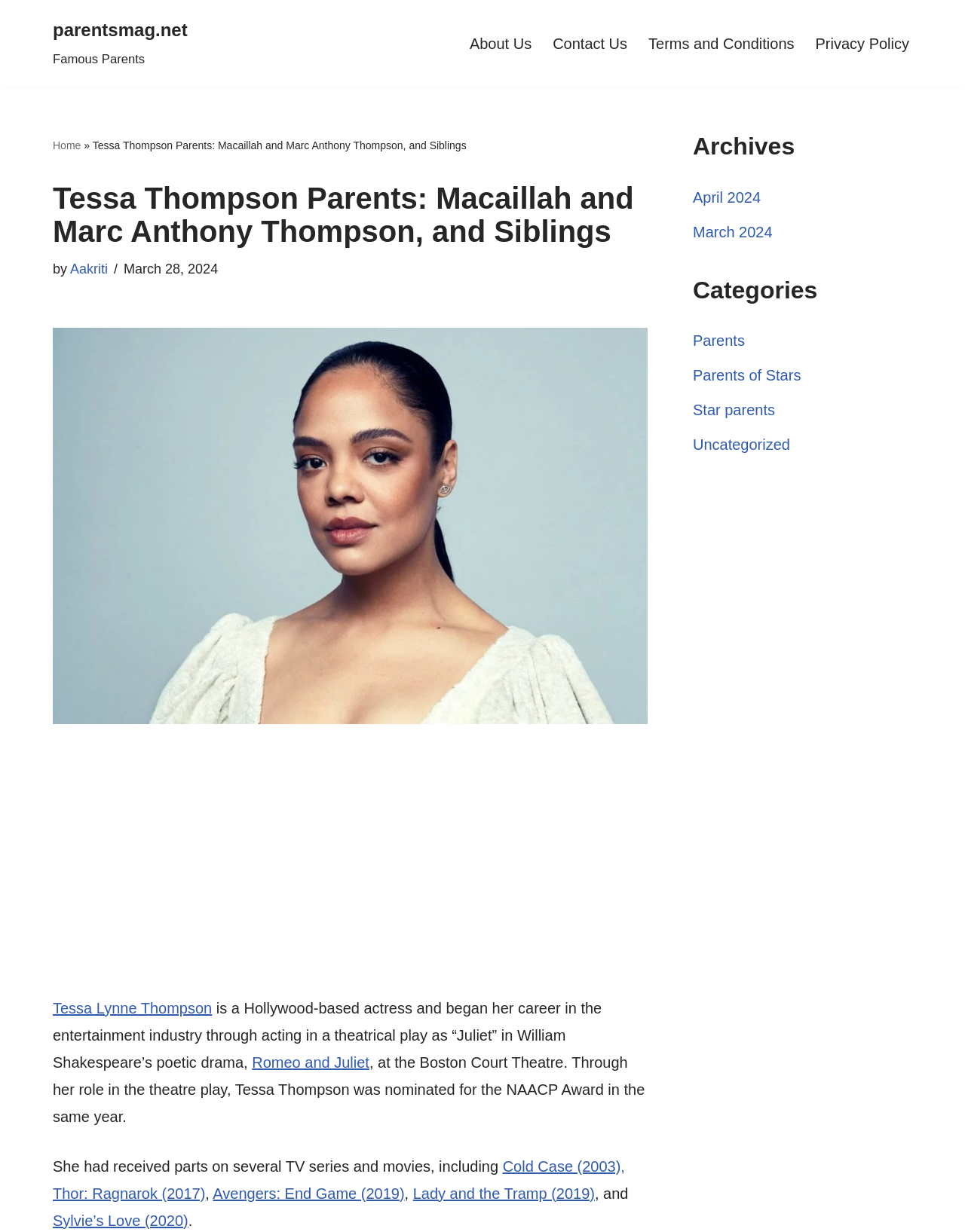Generate a thorough explanation of the webpage's elements.

The webpage is about Tessa Thompson, a popular movie actress, and provides information about her parents and siblings. At the top left of the page, there is a link to "Skip to content". Next to it, there is a link to "parentsmag.net Famous Parents". A navigation menu, labeled as "Primary Menu", is located at the top right of the page, containing links to "About Us", "Contact Us", "Terms and Conditions", and "Privacy Policy".

Below the navigation menu, there is a heading that reads "Tessa Thompson Parents: Macaillah and Marc Anthony Thompson, and Siblings". A link to the author, "Aakriti", is placed next to the heading, along with the date "March 28, 2024". An image of Tessa Thompson's parents, Macaillah and Marc Anthony Thompson, is displayed below the heading.

The main content of the page is a biographical article about Tessa Thompson. The article starts by introducing her as a Hollywood-based actress who began her career in the entertainment industry through acting in a theatrical play. The text then lists some of her notable works, including TV series and movies such as "Cold Case", "Thor: Ragnarok", "Avengers: End Game", "Lady and the Tramp", and "Sylvie’s Love".

On the right side of the page, there is a complementary section that contains links to archives, categorized by month, and categories such as "Parents", "Parents of Stars", "Star parents", and "Uncategorized". An advertisement iframe is placed below the image of Tessa Thompson's parents.